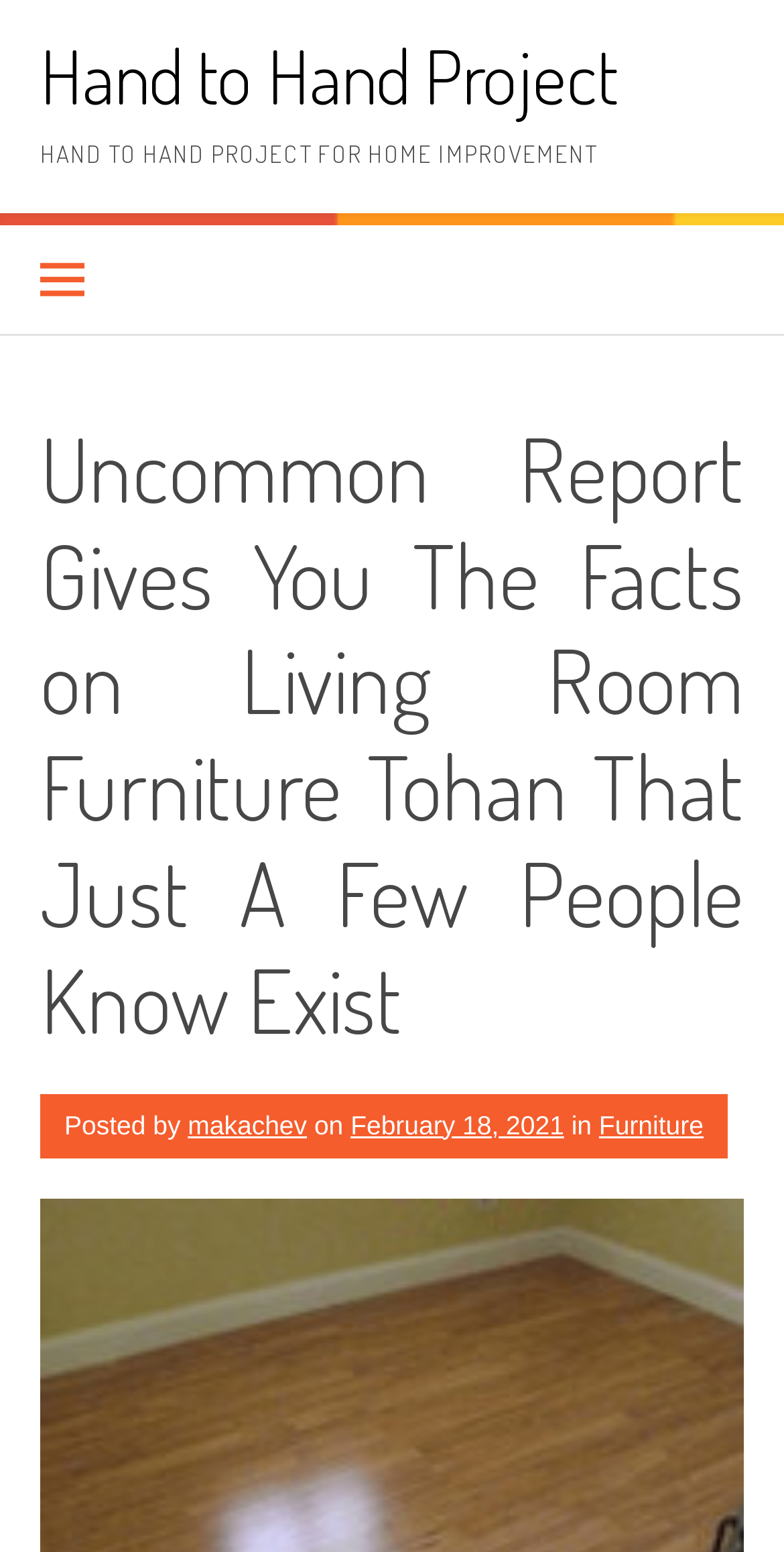Extract the bounding box coordinates for the UI element described by the text: "Hand to Hand Project". The coordinates should be in the form of [left, top, right, bottom] with values between 0 and 1.

[0.051, 0.018, 0.787, 0.079]